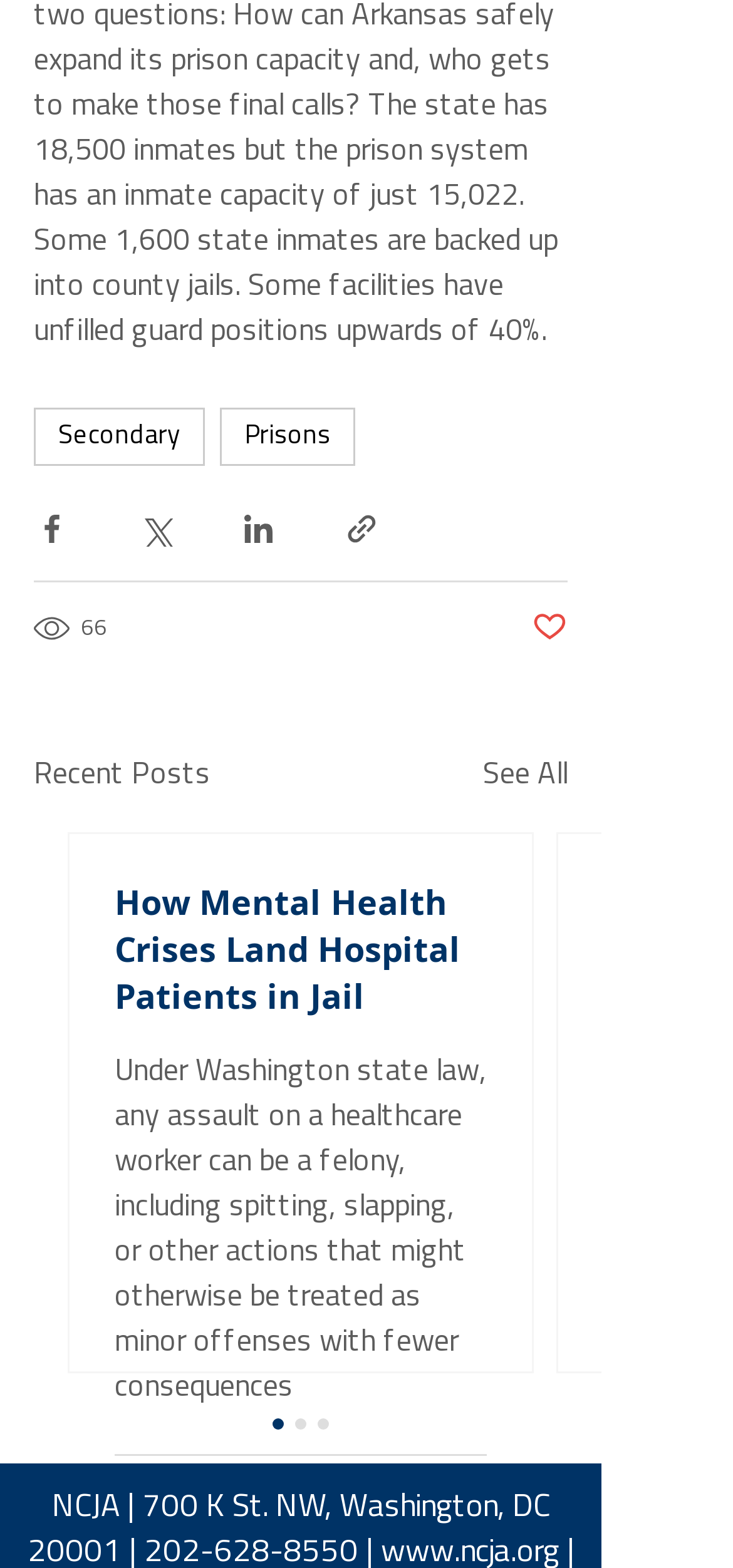Find the bounding box coordinates of the element to click in order to complete this instruction: "Share via Facebook". The bounding box coordinates must be four float numbers between 0 and 1, denoted as [left, top, right, bottom].

[0.046, 0.326, 0.095, 0.348]